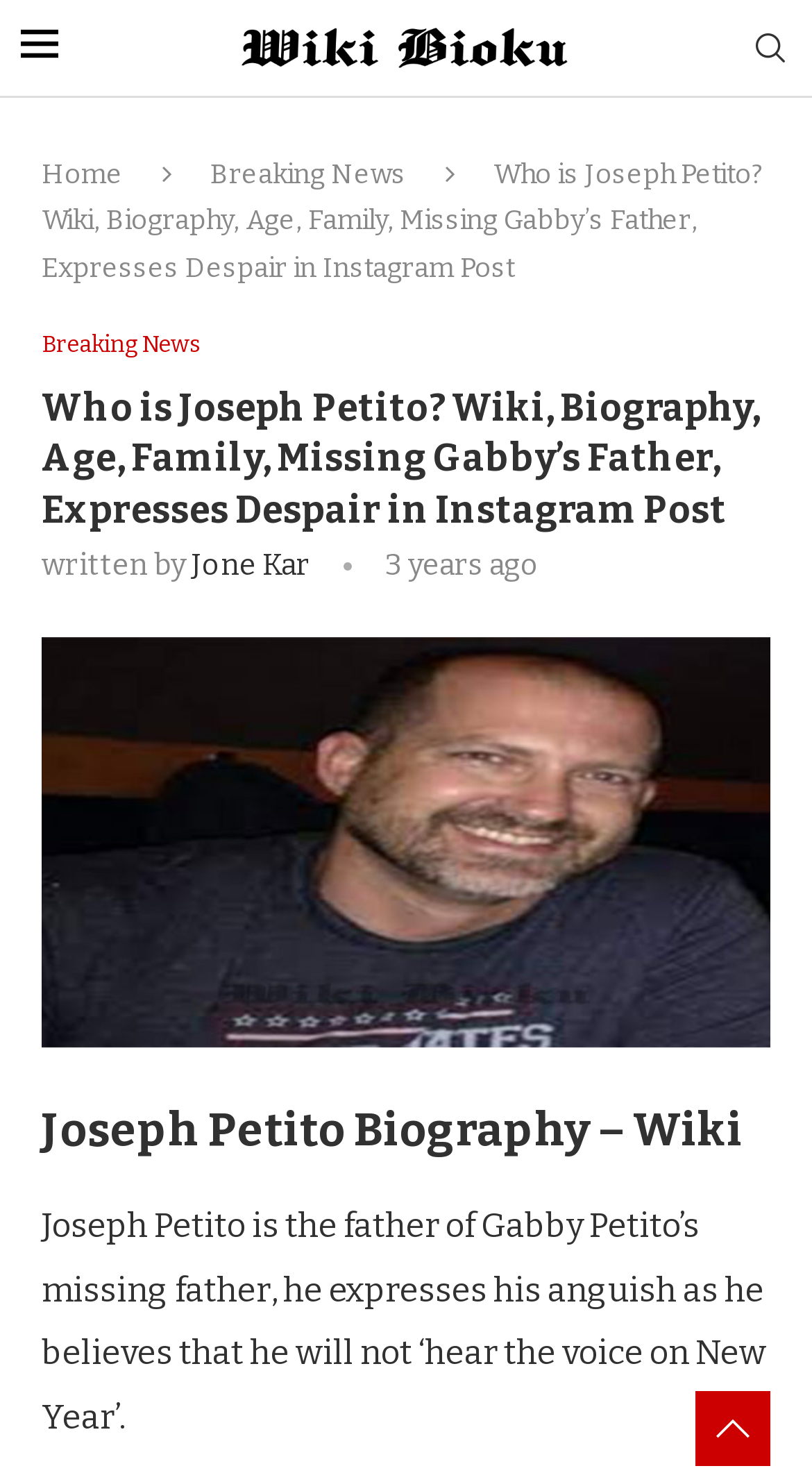Detail the features and information presented on the webpage.

The webpage is about Joseph Petito, the father of Gabby Petito, who has gone missing. At the top left of the page, there is a small image. Next to it, there is a link to "Wiki Biouk" with a corresponding image. On the top right, there is a search link. Below the search link, there are three links: "Home", "Breaking News", and another "Breaking News" link.

The main content of the page starts with a heading that reads "Who is Joseph Petito? Wiki, Biography, Age, Family, Missing Gabby’s Father, Expresses Despair in Instagram Post". Below the heading, there is a text that says "written by" followed by a link to the author "Jone Kar". Next to the author's link, there is a timestamp that indicates the post was made "3 years ago".

Below the timestamp, there is a link to "Joseph Petito" with a corresponding image. The image takes up most of the width of the page. Below the image, there is a heading that reads "Joseph Petito Biography – Wiki". Finally, there is a paragraph of text that summarizes Joseph Petito's situation, stating that he is the father of Gabby Petito's missing father and expresses his anguish as he believes that he will not hear his daughter's voice on New Year's.